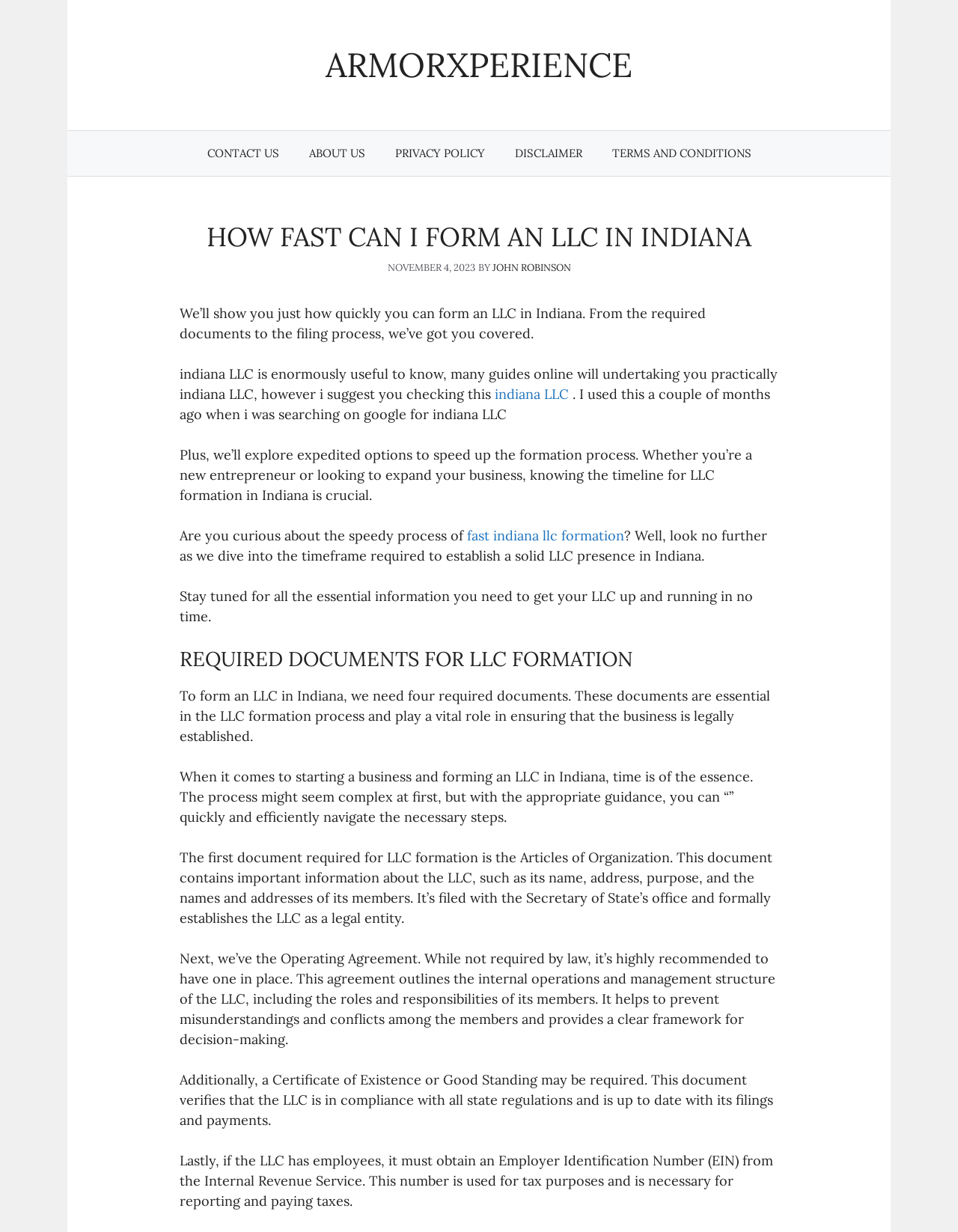Locate the bounding box coordinates of the element to click to perform the following action: 'Click the 'ABOUT US' link'. The coordinates should be given as four float values between 0 and 1, in the form of [left, top, right, bottom].

[0.307, 0.106, 0.396, 0.143]